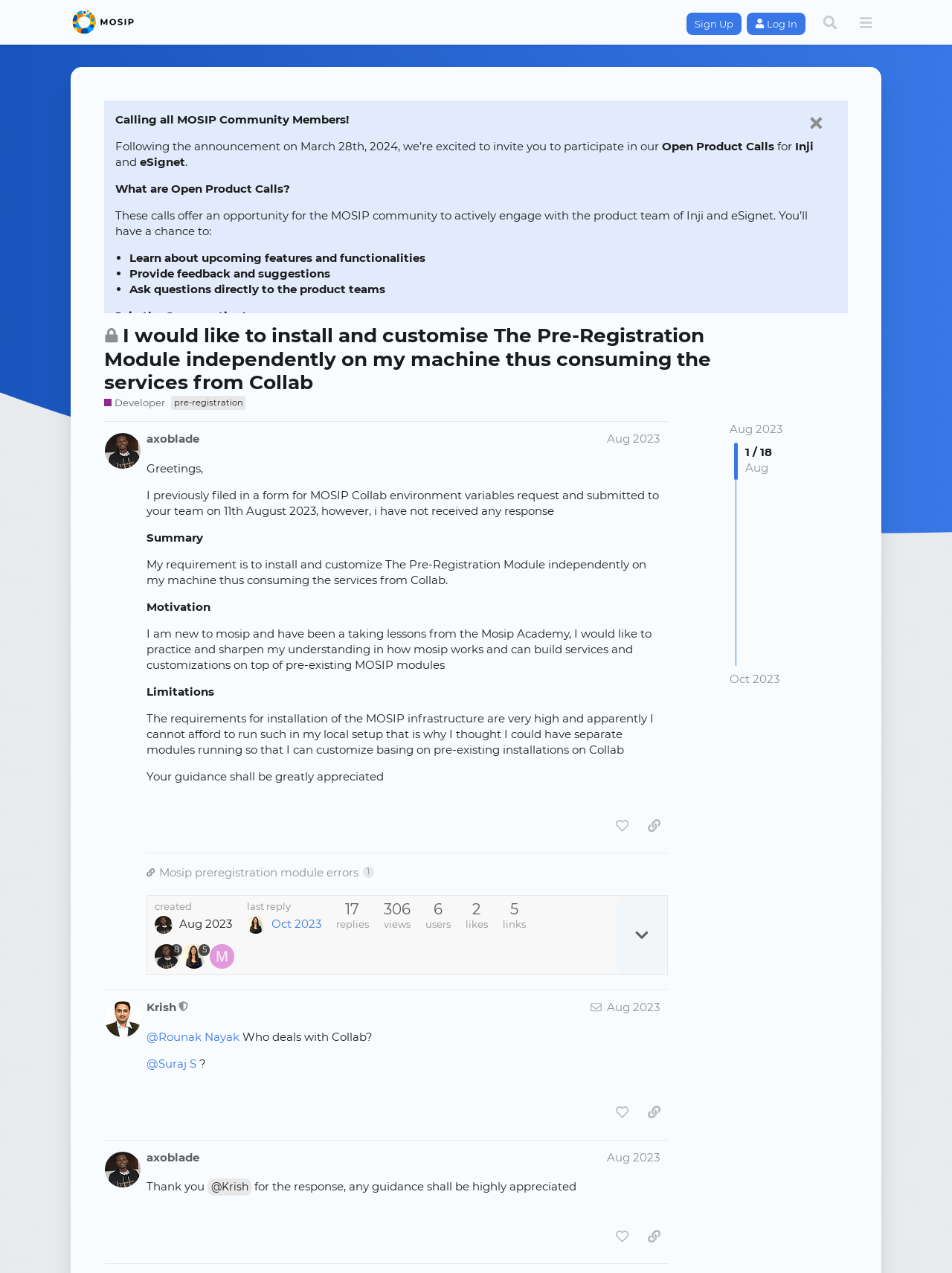Who is the Product Owner of Inji: Mobile, WEB?
Answer the question with a detailed explanation, including all necessary information.

According to the webpage, Harini Sampathkumar is the Product Owner of Inji: Mobile, WEB, as mentioned in the signature section at the bottom of the page.